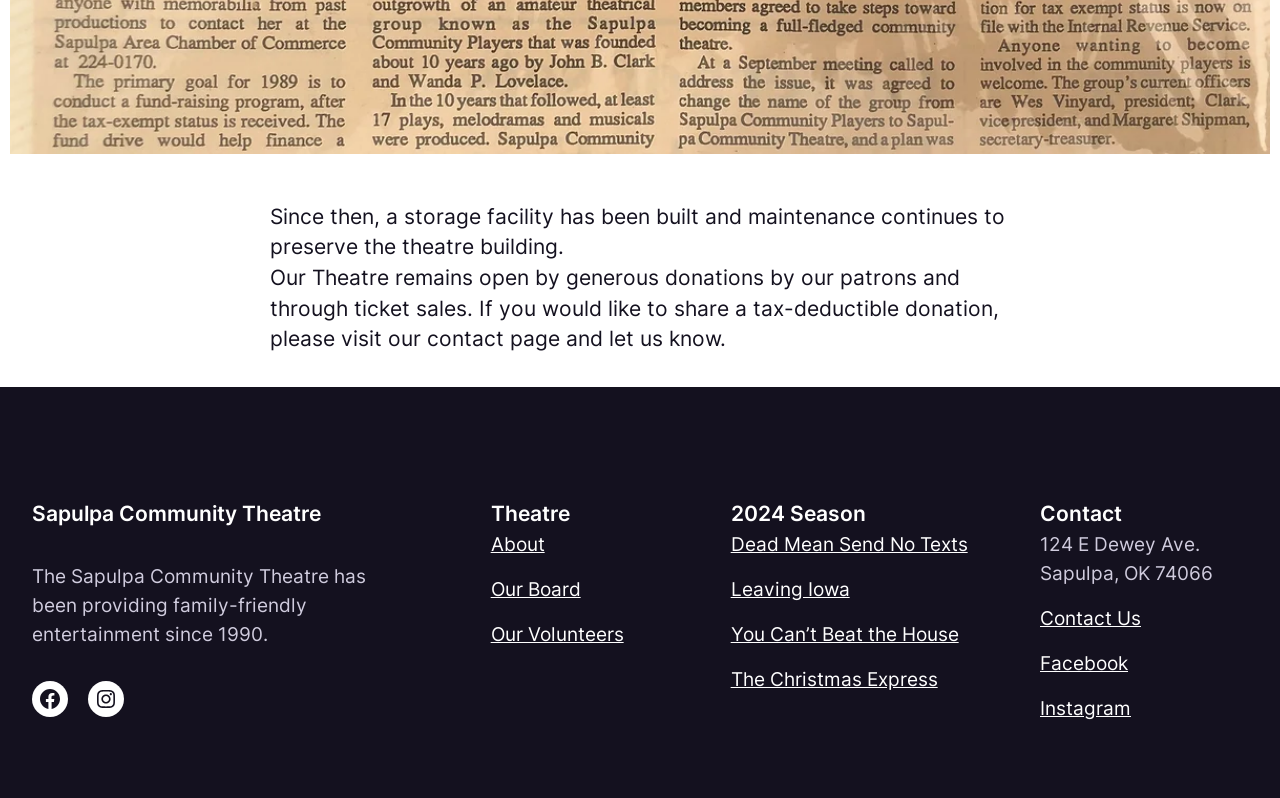Show the bounding box coordinates of the region that should be clicked to follow the instruction: "learn about the theatre's history."

[0.211, 0.255, 0.785, 0.325]